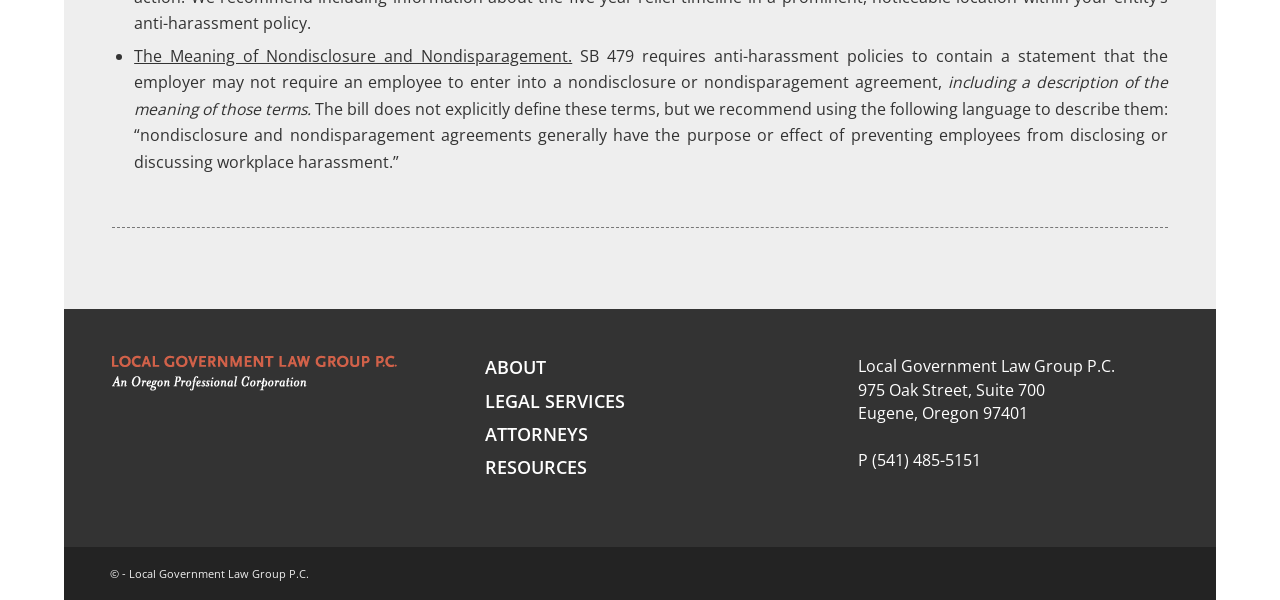Find the bounding box of the web element that fits this description: "title="Local Government Law"".

[0.087, 0.629, 0.31, 0.659]